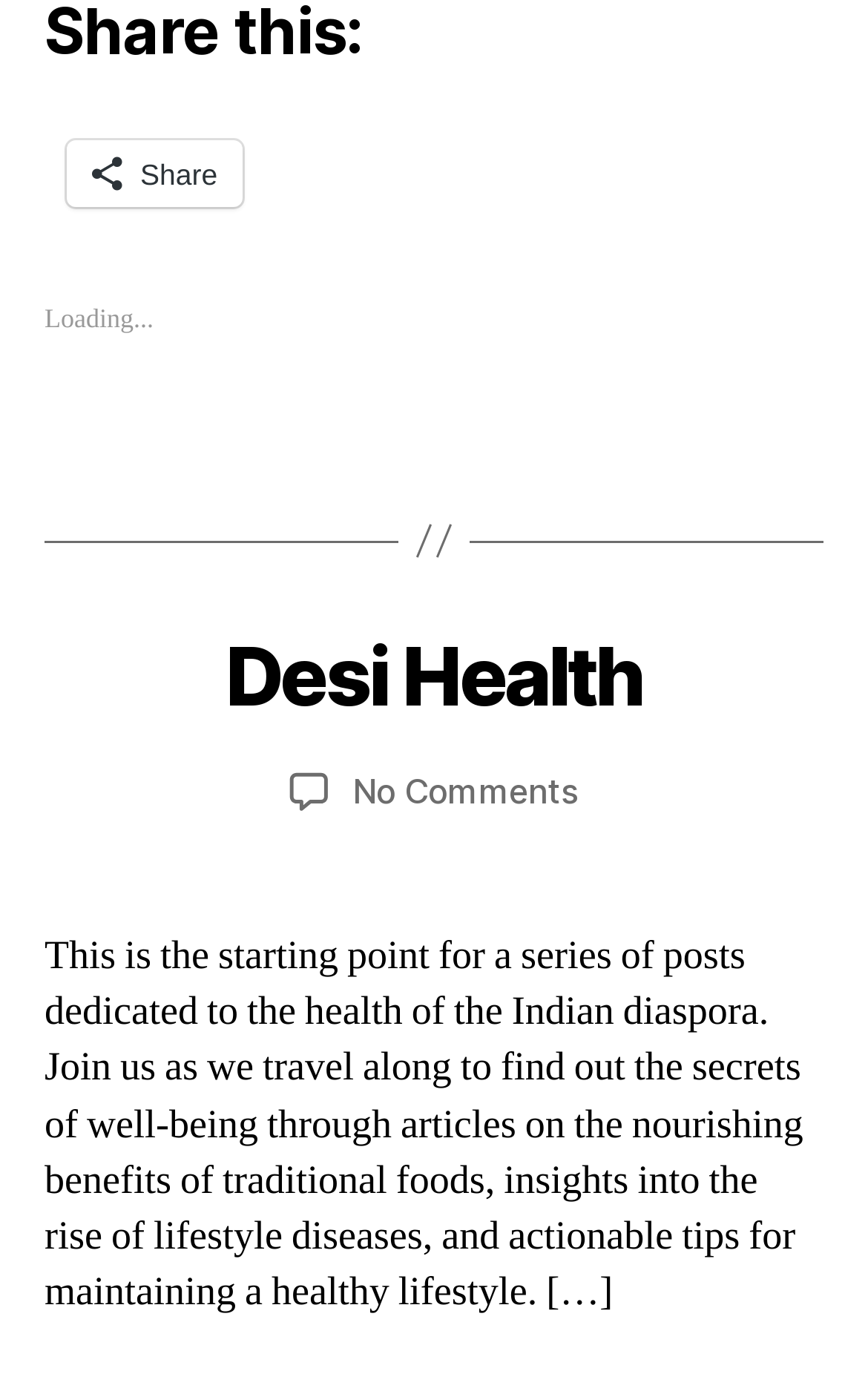Locate the bounding box coordinates of the clickable region necessary to complete the following instruction: "Get answers to frequently asked questions". Provide the coordinates in the format of four float numbers between 0 and 1, i.e., [left, top, right, bottom].

None